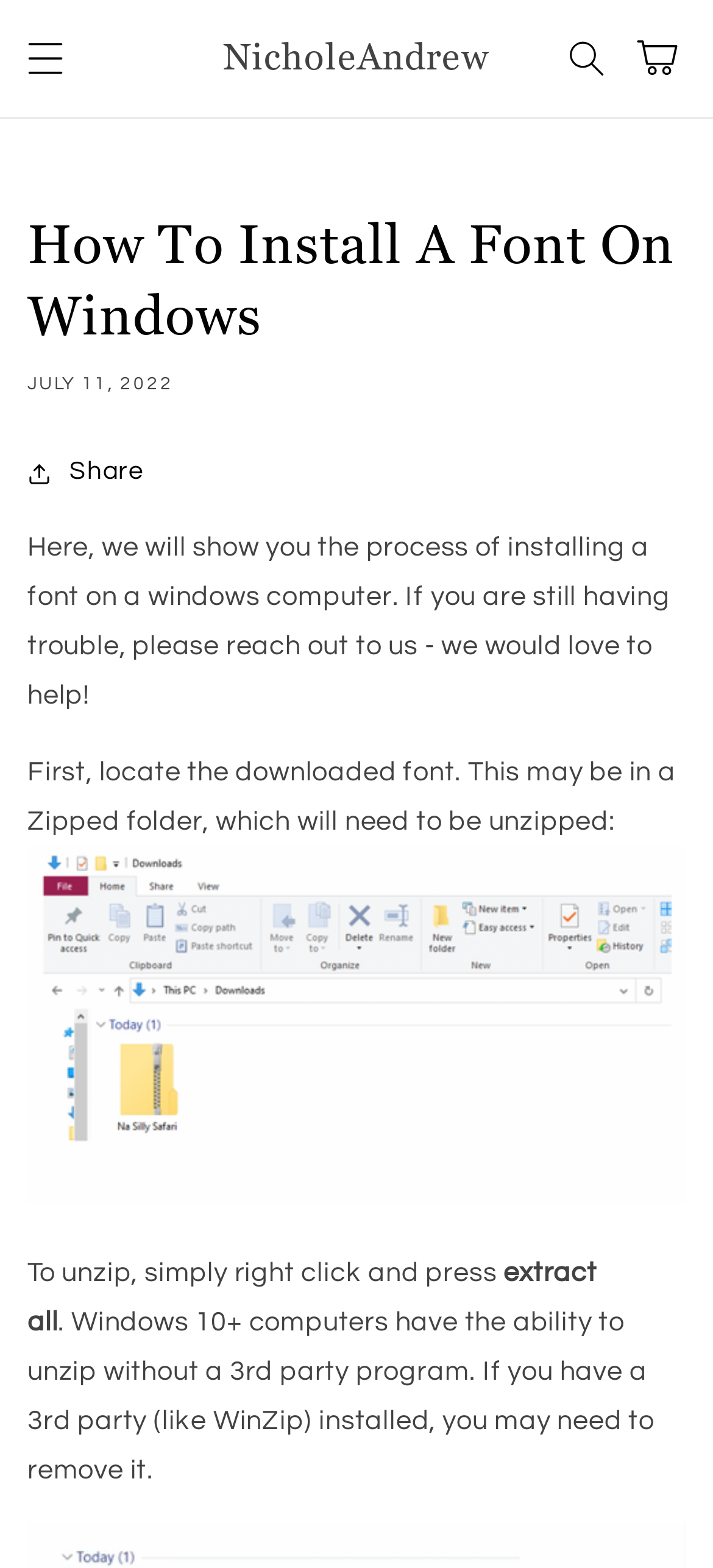What is the author of the article?
Answer with a single word or short phrase according to what you see in the image.

NicholeAndrew